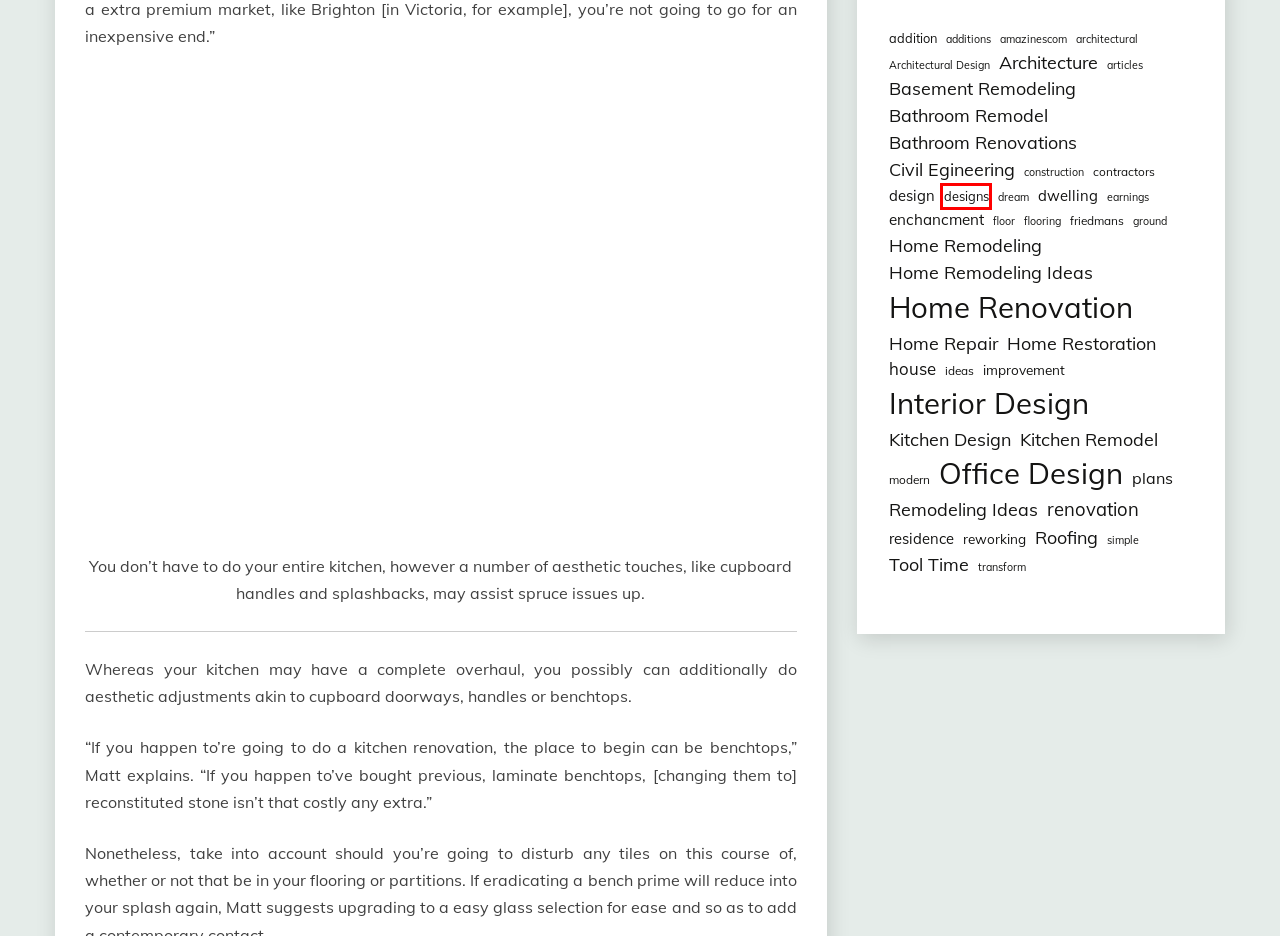You are given a screenshot of a webpage within which there is a red rectangle bounding box. Please choose the best webpage description that matches the new webpage after clicking the selected element in the bounding box. Here are the options:
A. Home Remodeling Ideas Archives - Do It Your House
B. architectural Archives - Do It Your House
C. Kitchen Design Archives - Do It Your House
D. dream Archives - Do It Your House
E. designs Archives - Do It Your House
F. house Archives - Do It Your House
G. residence Archives - Do It Your House
H. articles Archives - Do It Your House

E